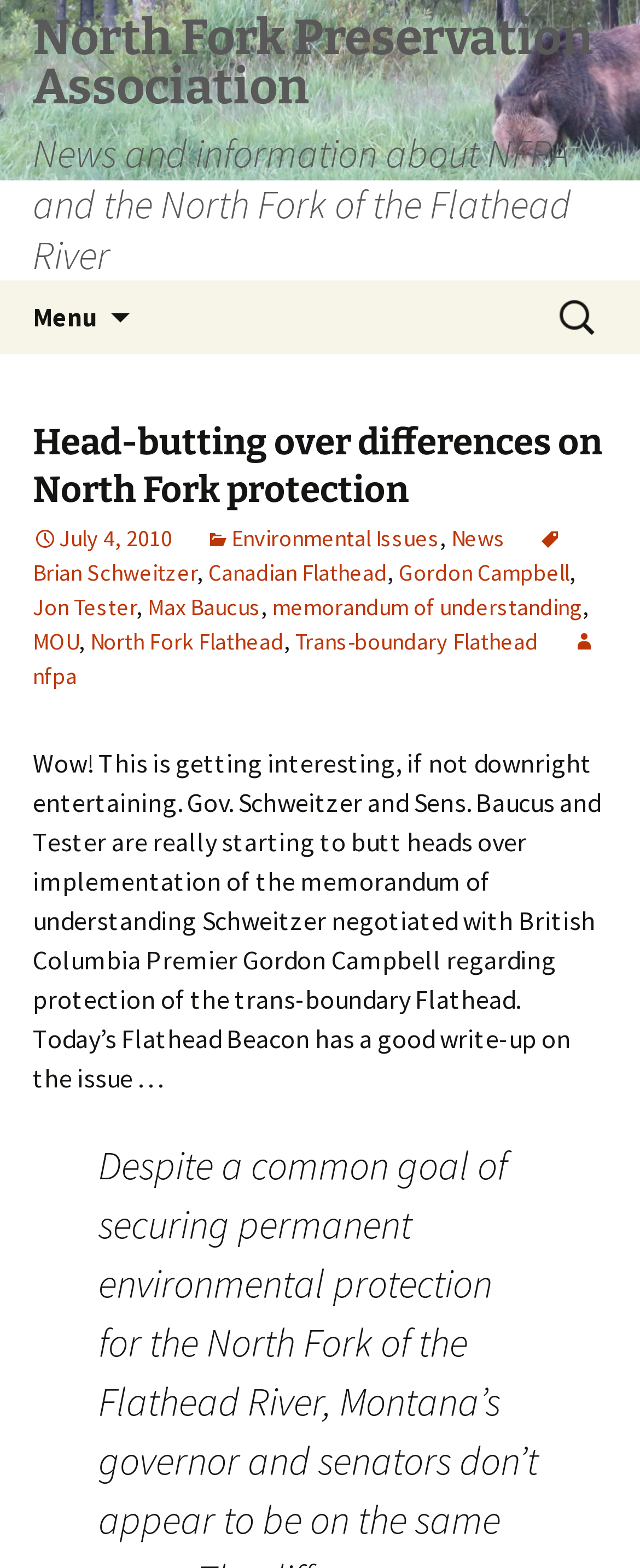Please determine the bounding box coordinates for the UI element described as: "MOU".

[0.051, 0.4, 0.123, 0.419]